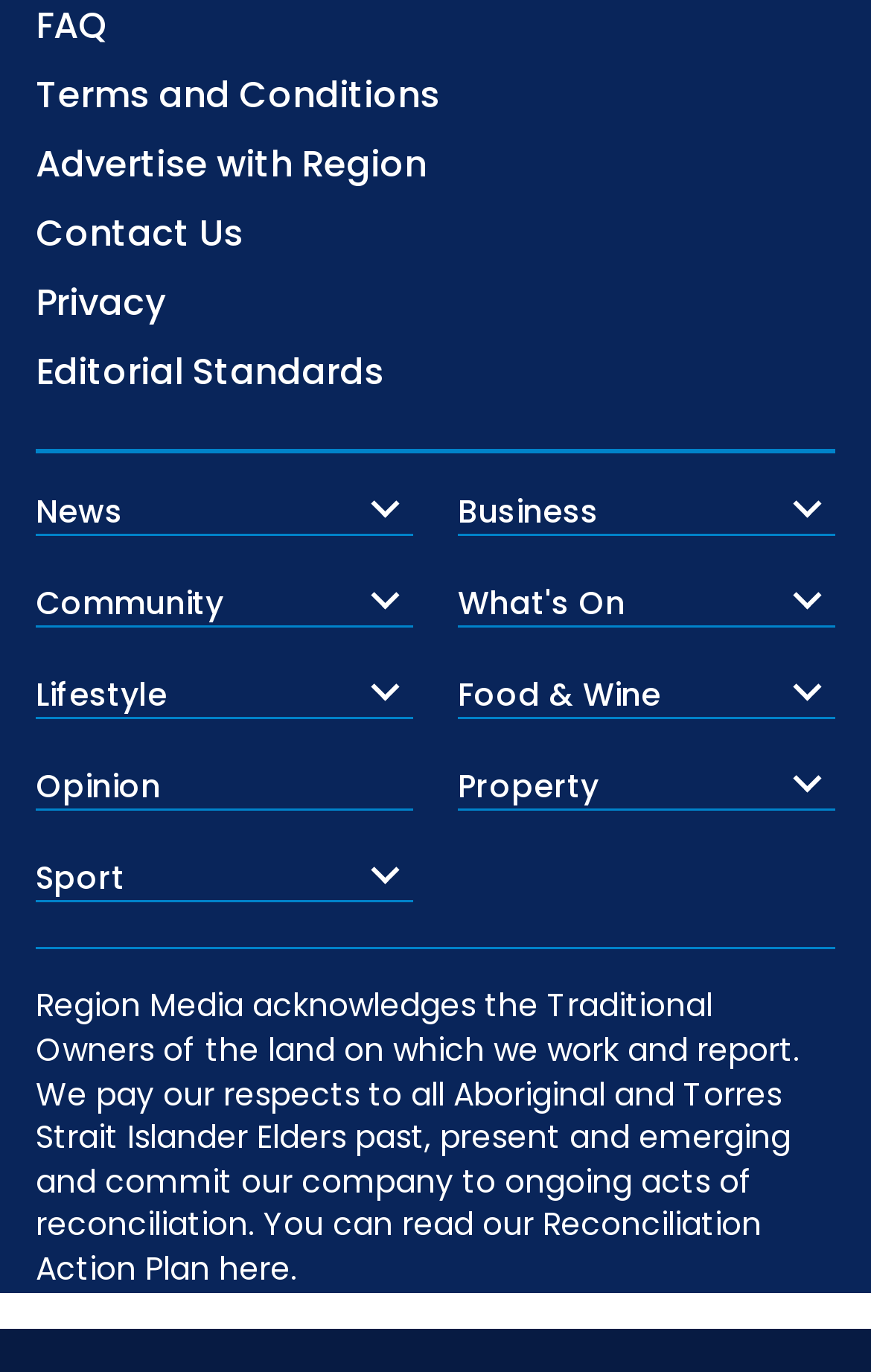What is the first link on the webpage?
Kindly answer the question with as much detail as you can.

The first link on the webpage is 'FAQ' which is located at the top left corner of the webpage with a bounding box coordinate of [0.041, 0.001, 0.123, 0.038].